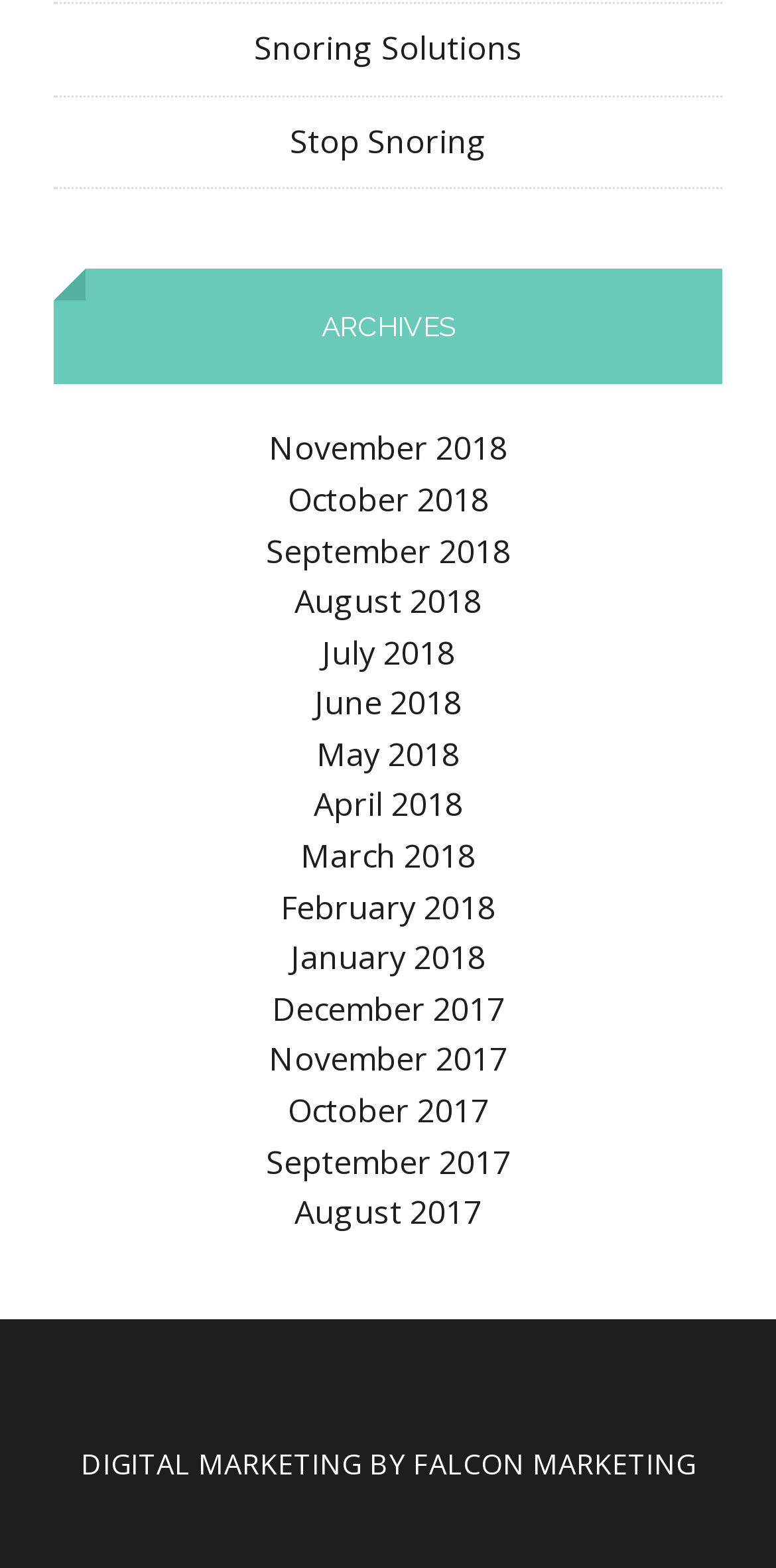What is the company name mentioned at the bottom of the page?
Please provide a comprehensive answer based on the contents of the image.

The company name 'Falcon Marketing' can be found at the bottom of the page, next to the link 'DIGITAL MARKETING'.